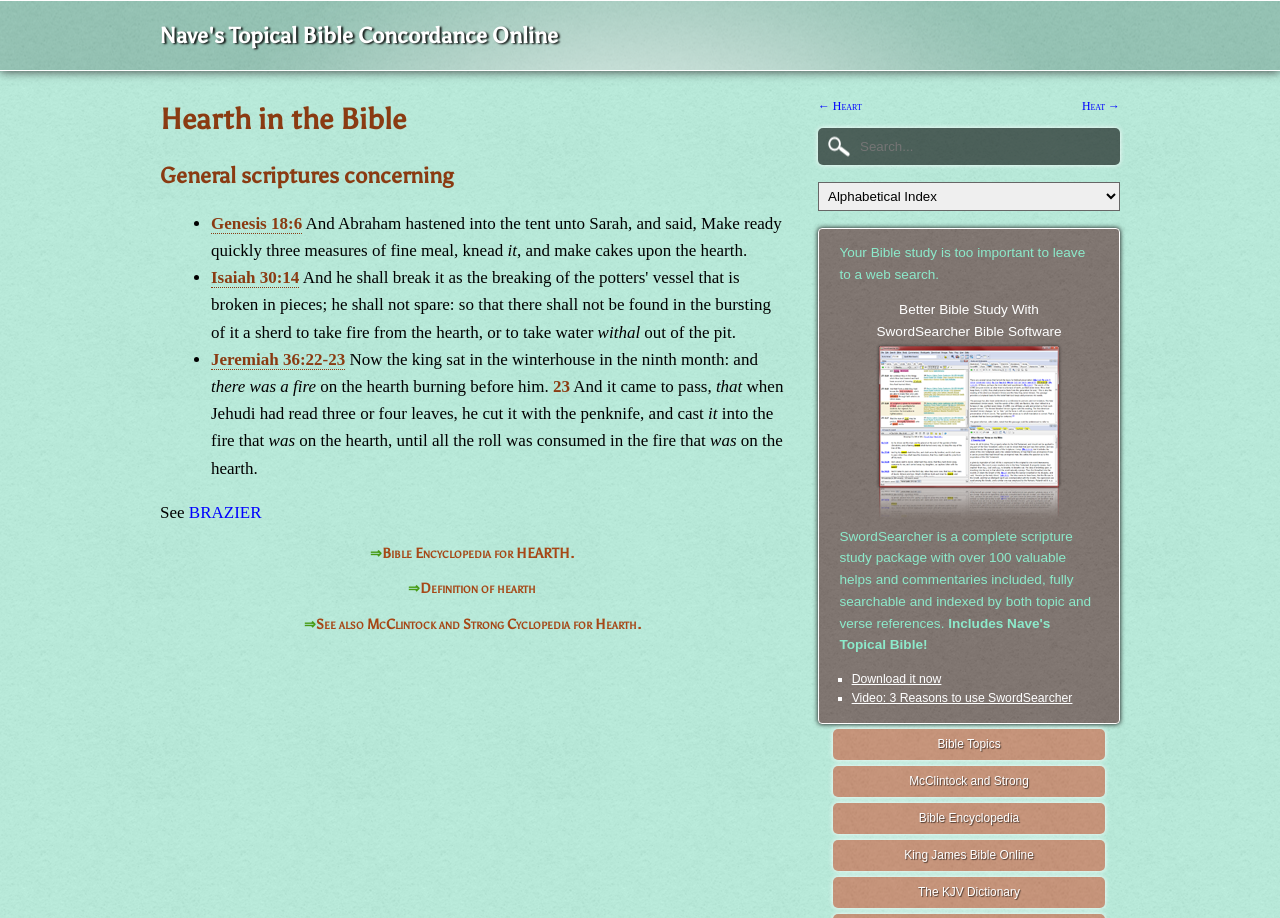Please provide a comprehensive answer to the question based on the screenshot: What is the purpose of the search box on this page?

The search box on this page is likely used to search the Bible for specific keywords or phrases, allowing users to quickly find relevant verses or topics.